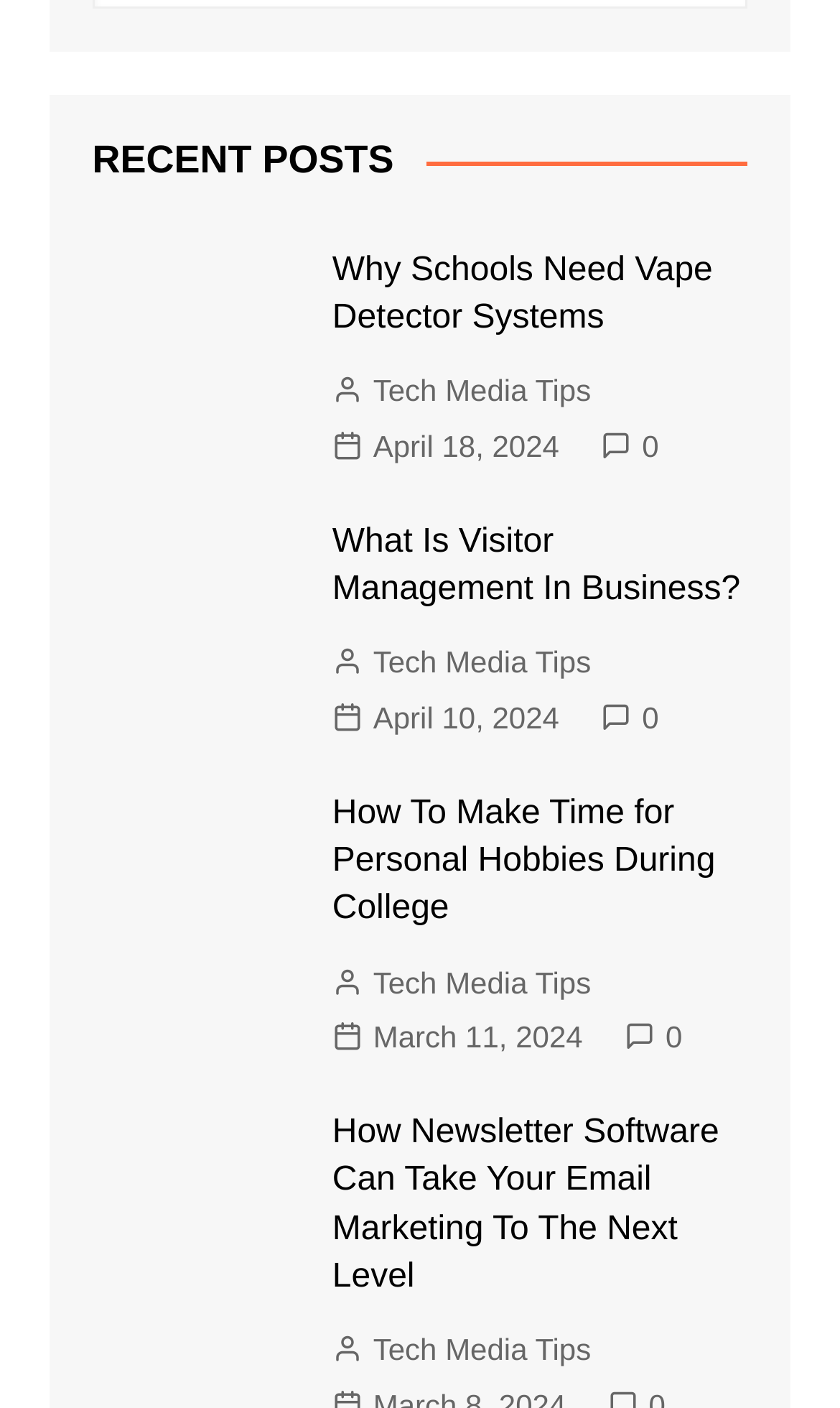What is the category of the third post?
Please look at the screenshot and answer in one word or a short phrase.

Tech Media Tips